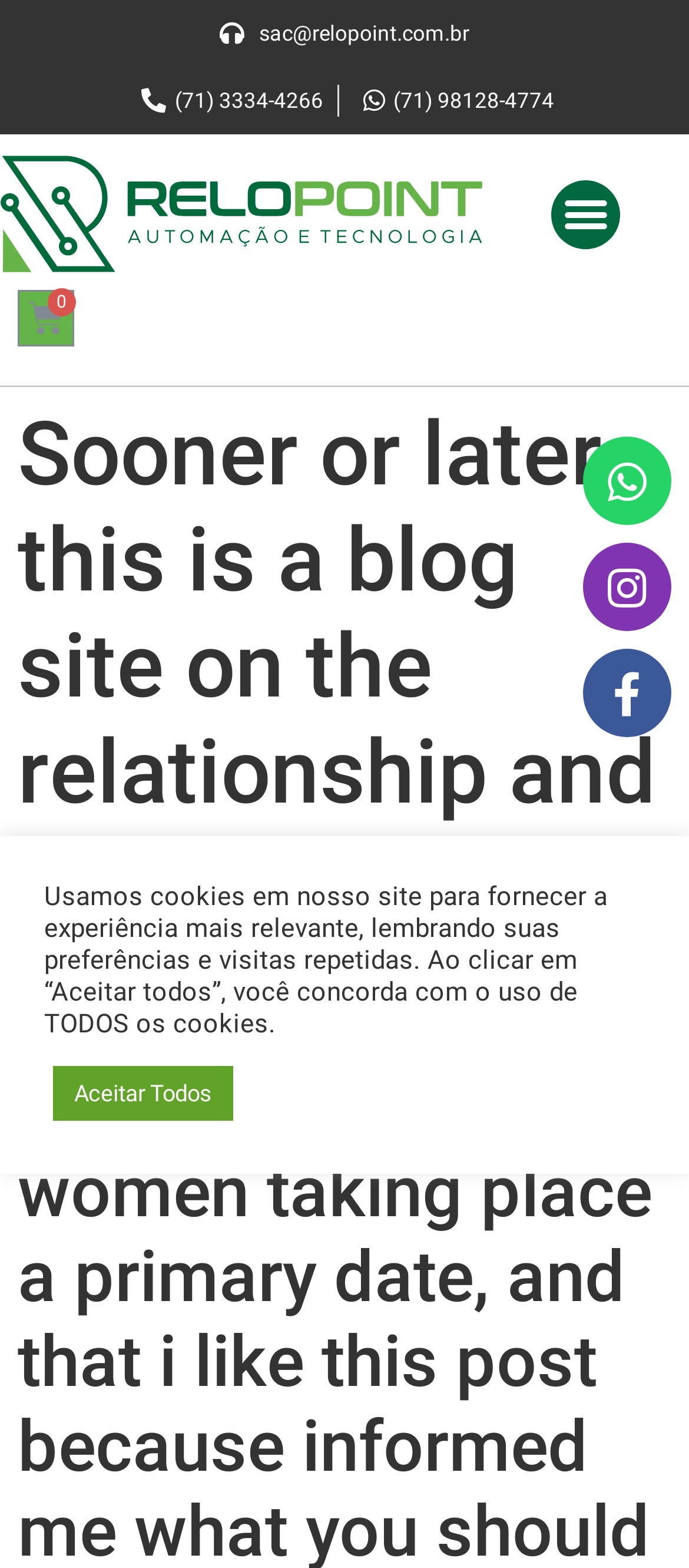Determine the webpage's heading and output its text content.

Sooner or later this is a blog site on the relationship and you may relationship